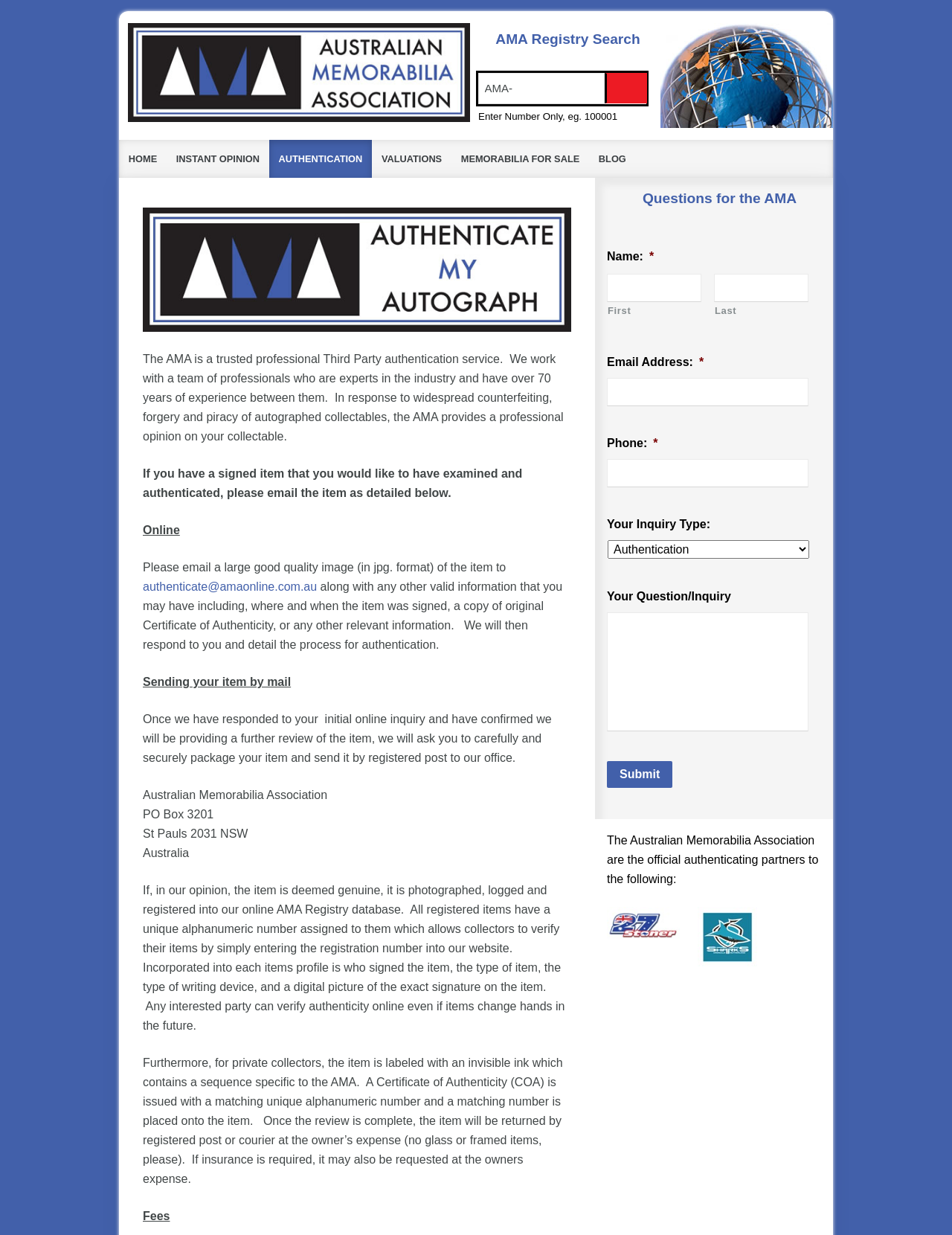Provide a short, one-word or phrase answer to the question below:
What is the purpose of the invisible ink on authenticated items?

Verification